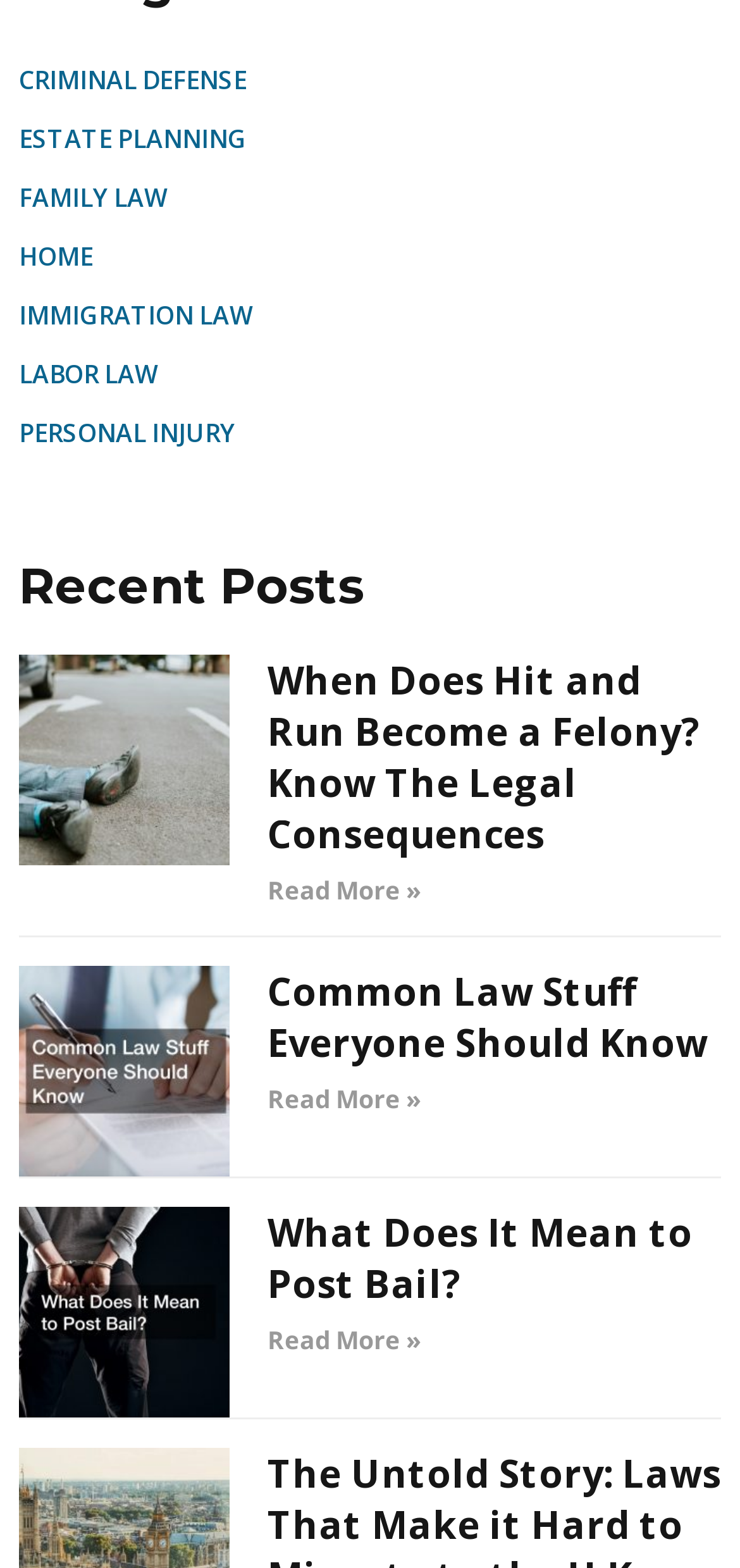What is the topic of the second article?
Please respond to the question with a detailed and informative answer.

I looked at the second article section and found the heading 'Common Law Stuff Everyone Should Know'. This indicates that the topic of the second article is related to Common Law.